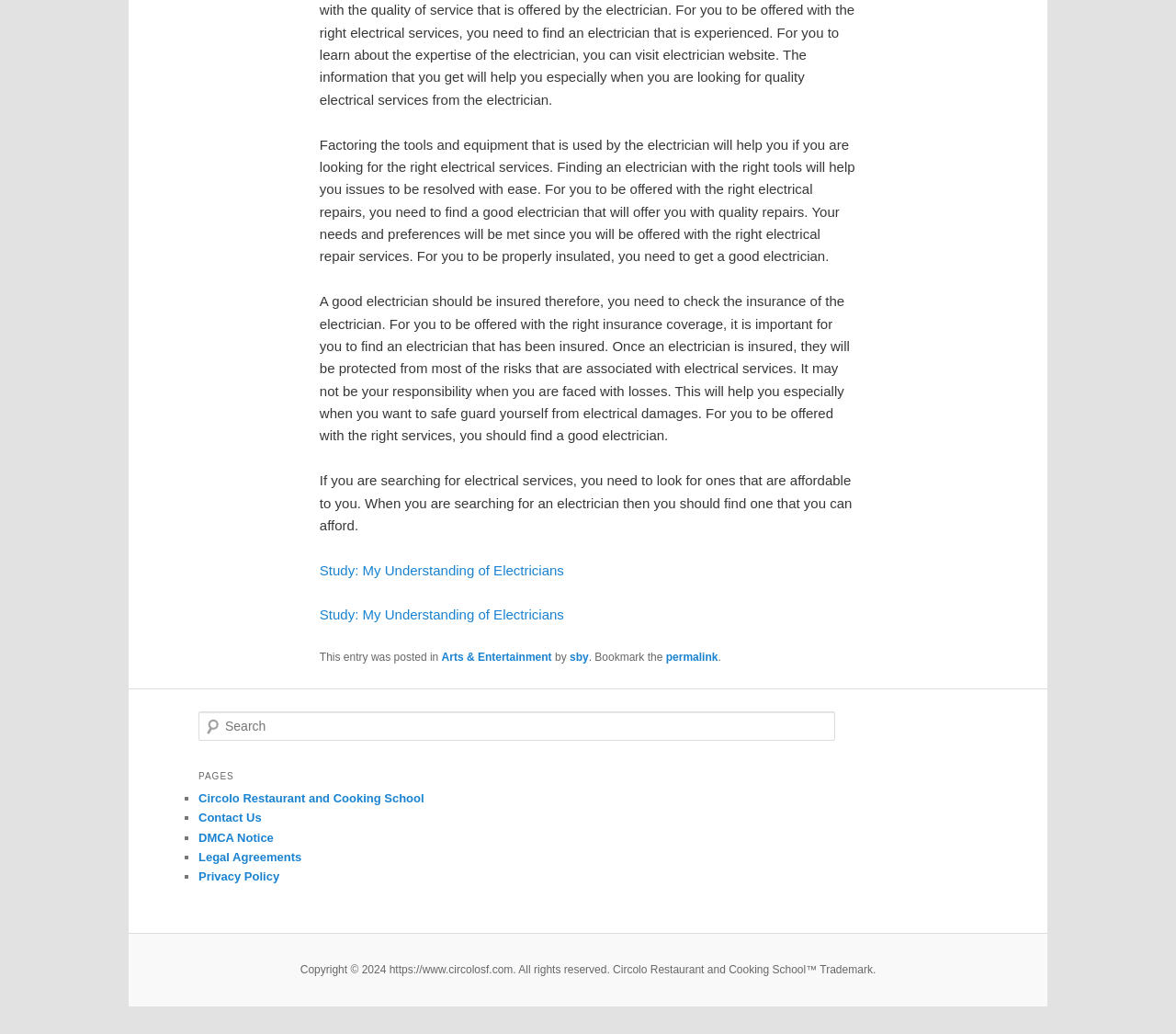What type of links are listed under 'PAGES'?
Please respond to the question with a detailed and informative answer.

The links listed under 'PAGES' have titles such as 'Circolo Restaurant and Cooking School', 'Contact Us', and 'Privacy Policy', which suggest that they are internal links to other pages within the same website.